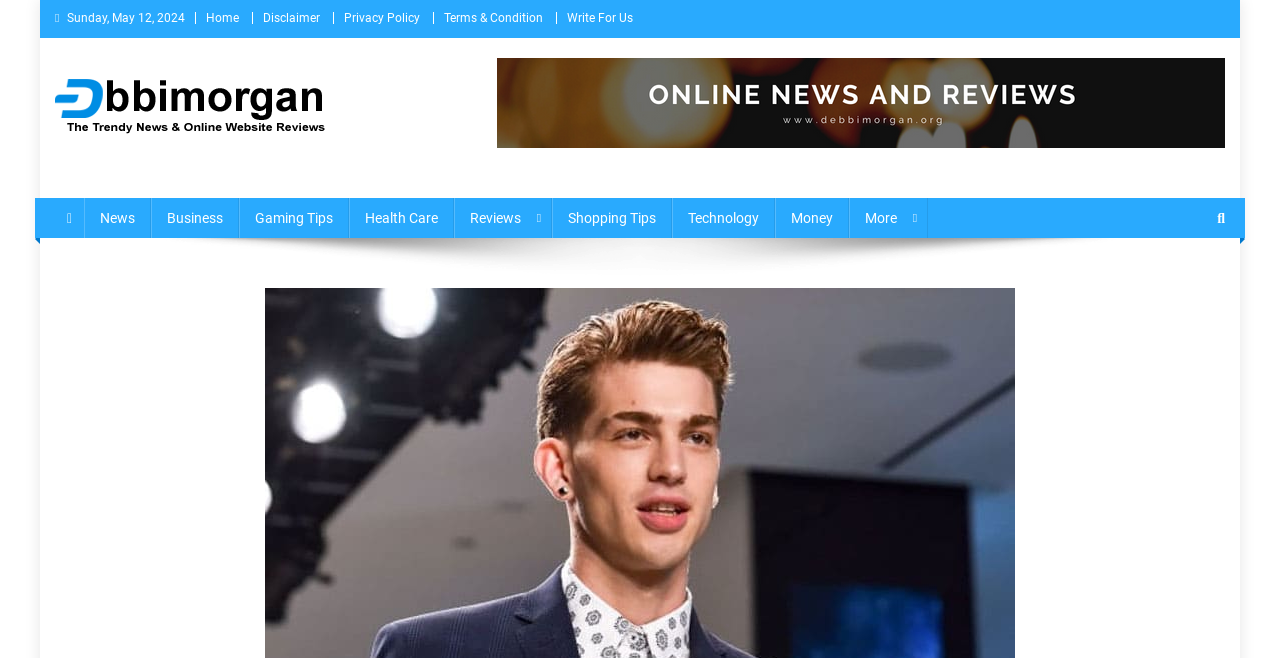Using the description: "alt="Coach Mahr"", identify the bounding box of the corresponding UI element in the screenshot.

None